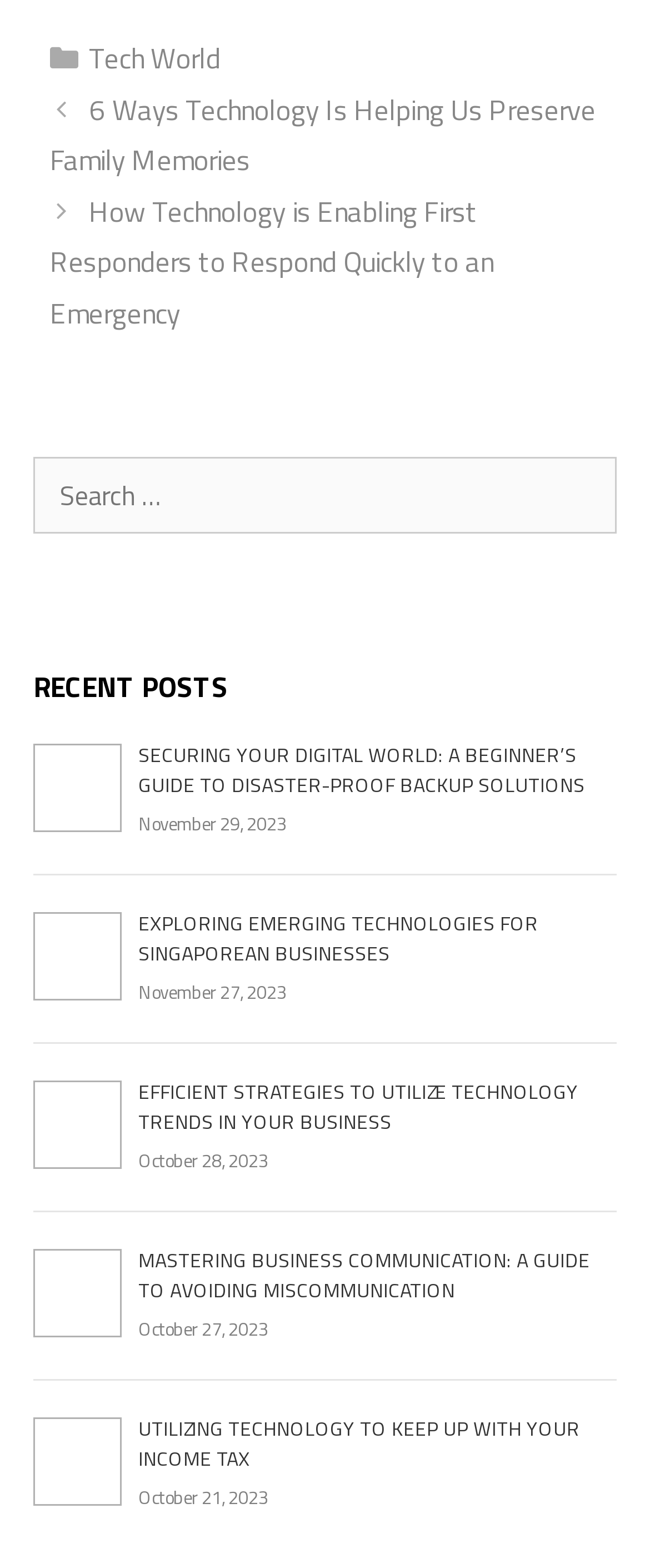Predict the bounding box coordinates of the area that should be clicked to accomplish the following instruction: "Search for something". The bounding box coordinates should consist of four float numbers between 0 and 1, i.e., [left, top, right, bottom].

[0.051, 0.291, 0.949, 0.34]